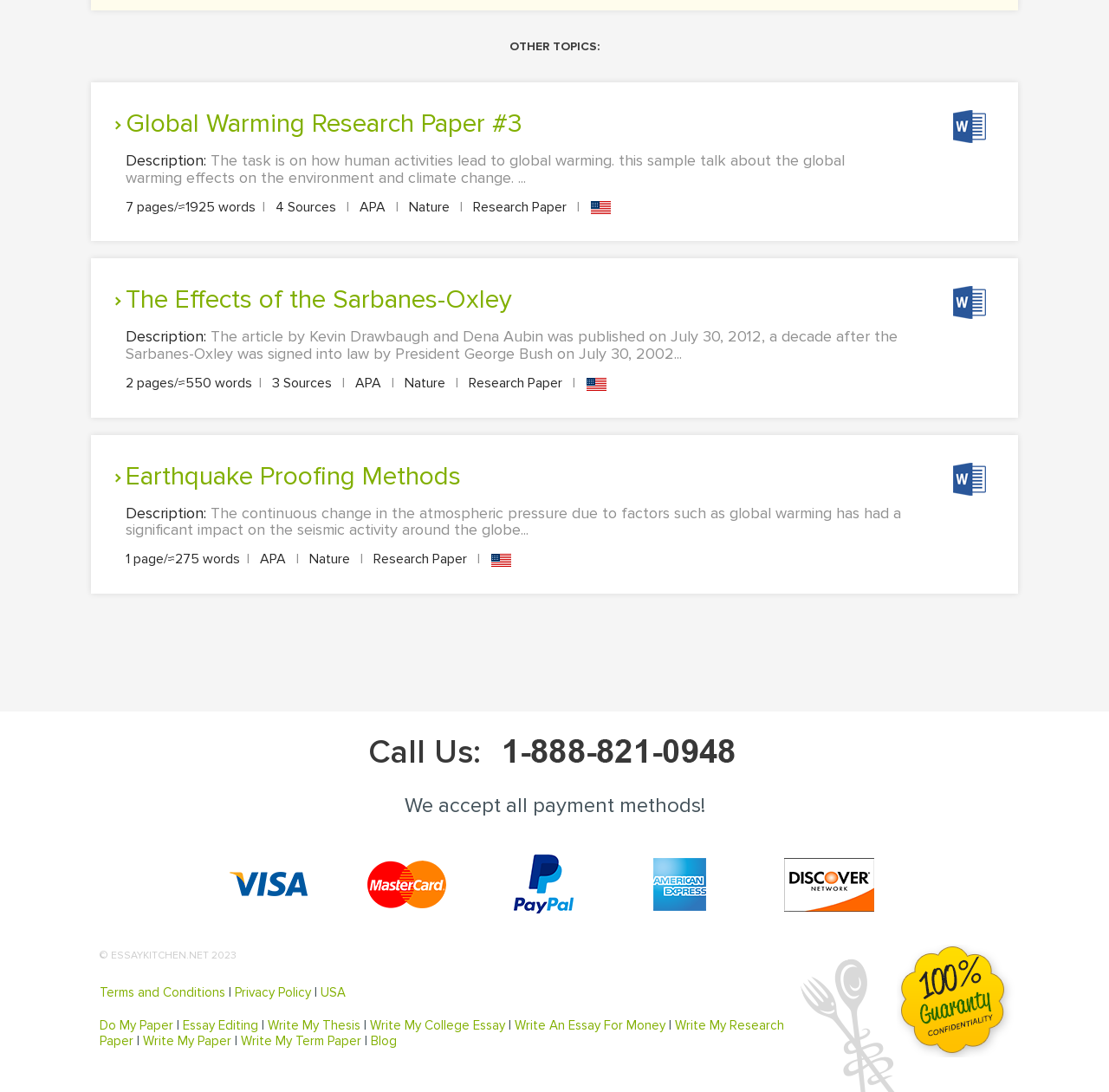Using the information in the image, could you please answer the following question in detail:
What is the file format of the research papers?

The file format of the research papers is MS Word, as indicated by the icons 'MS Word' next to the links of the papers.